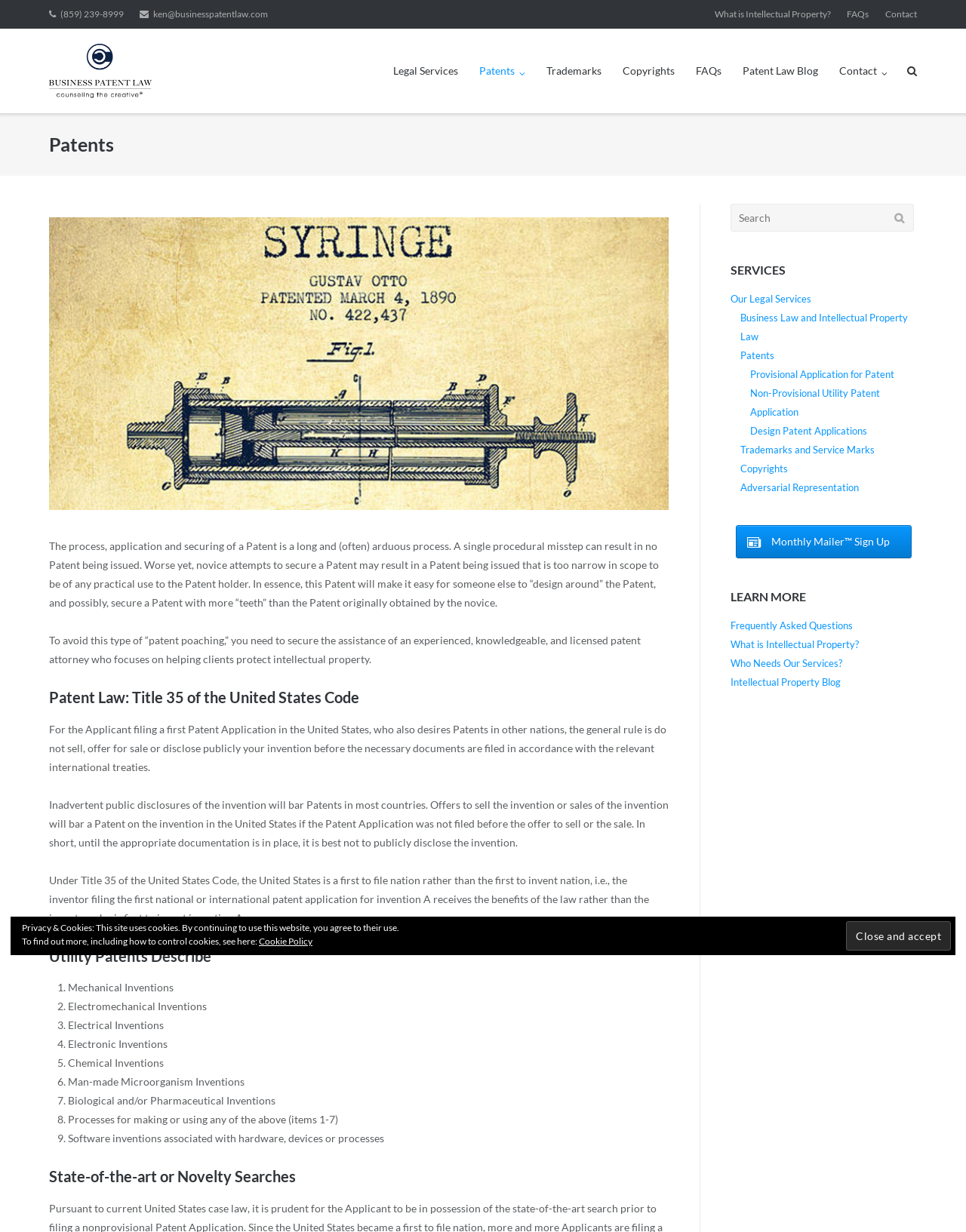Given the element description What is Intellectual Property?, predict the bounding box coordinates for the UI element in the webpage screenshot. The format should be (top-left x, top-left y, bottom-right x, bottom-right y), and the values should be between 0 and 1.

[0.756, 0.518, 0.889, 0.528]